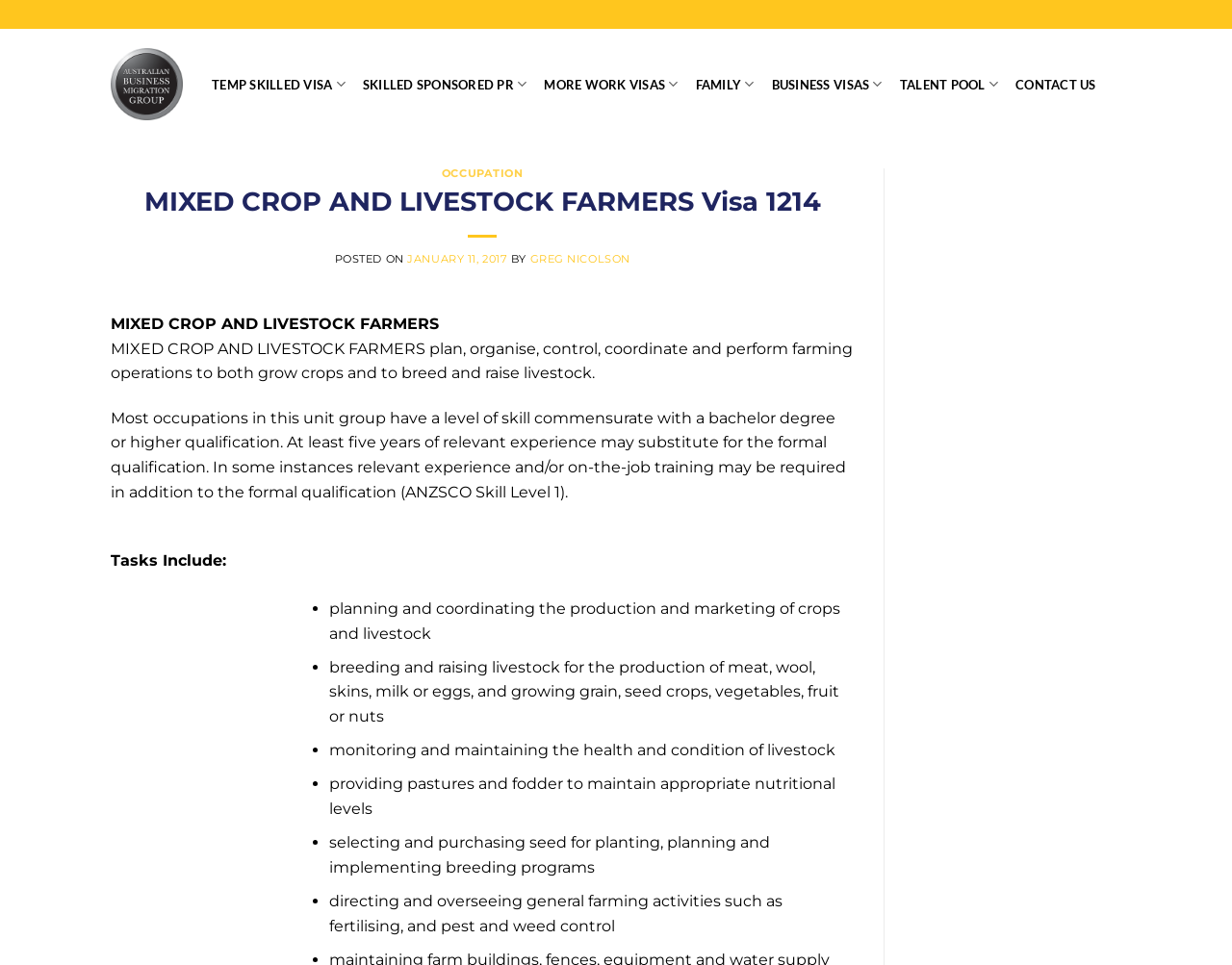Point out the bounding box coordinates of the section to click in order to follow this instruction: "Click on the 'TEMP SKILLED VISA' link".

[0.172, 0.067, 0.28, 0.107]